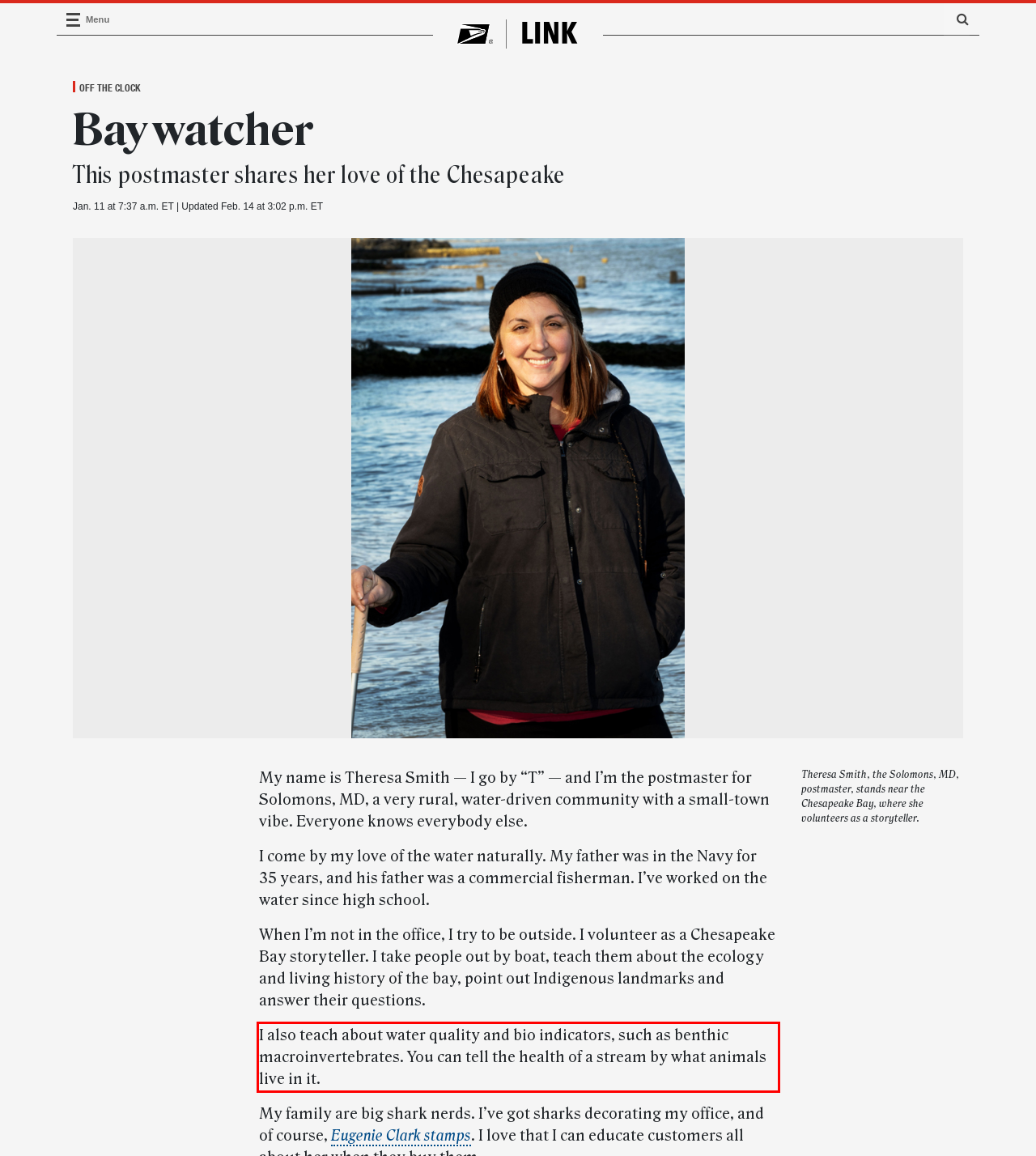Analyze the screenshot of the webpage and extract the text from the UI element that is inside the red bounding box.

I also teach about water quality and bio indicators, such as benthic macroinvertebrates. You can tell the health of a stream by what animals live in it.